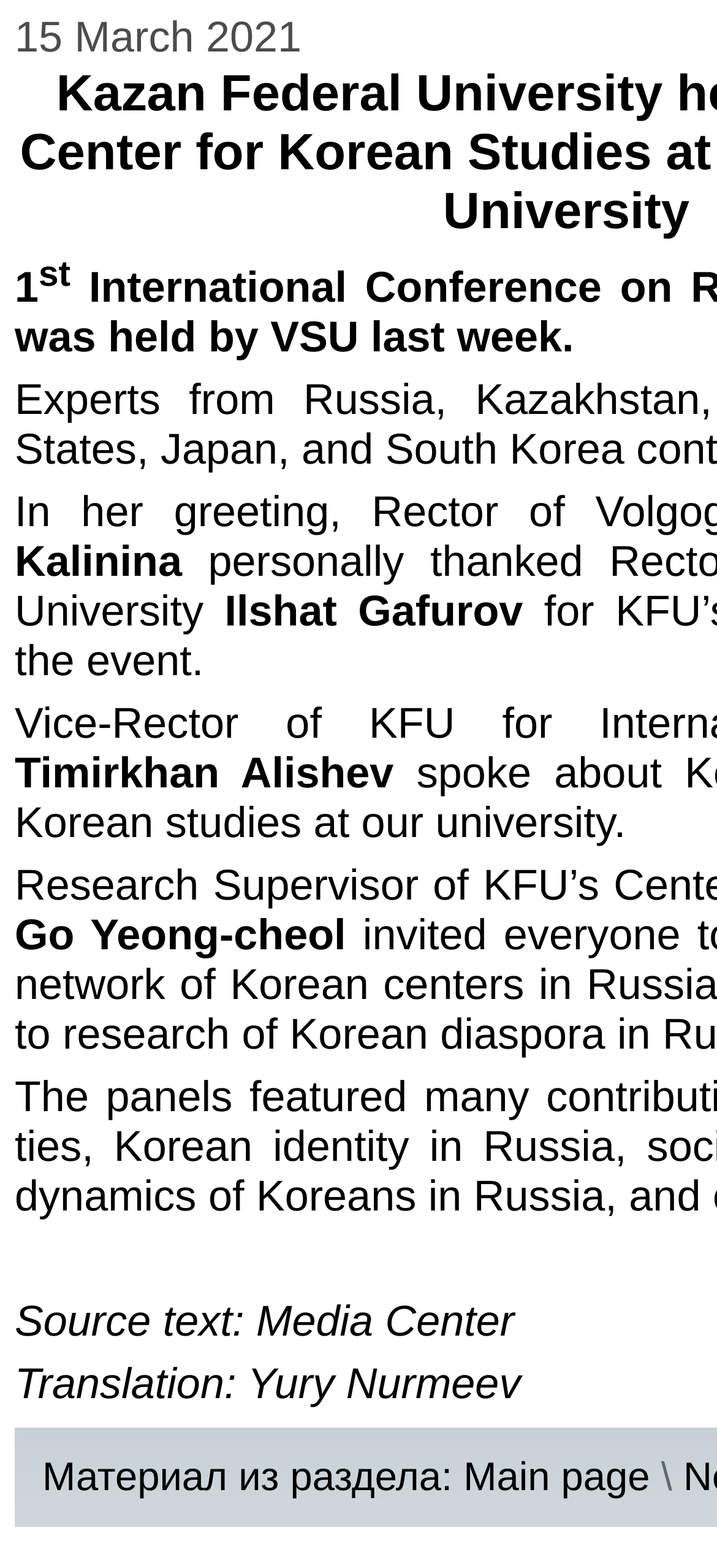Use a single word or phrase to answer the question: How many names are mentioned on the webpage?

4